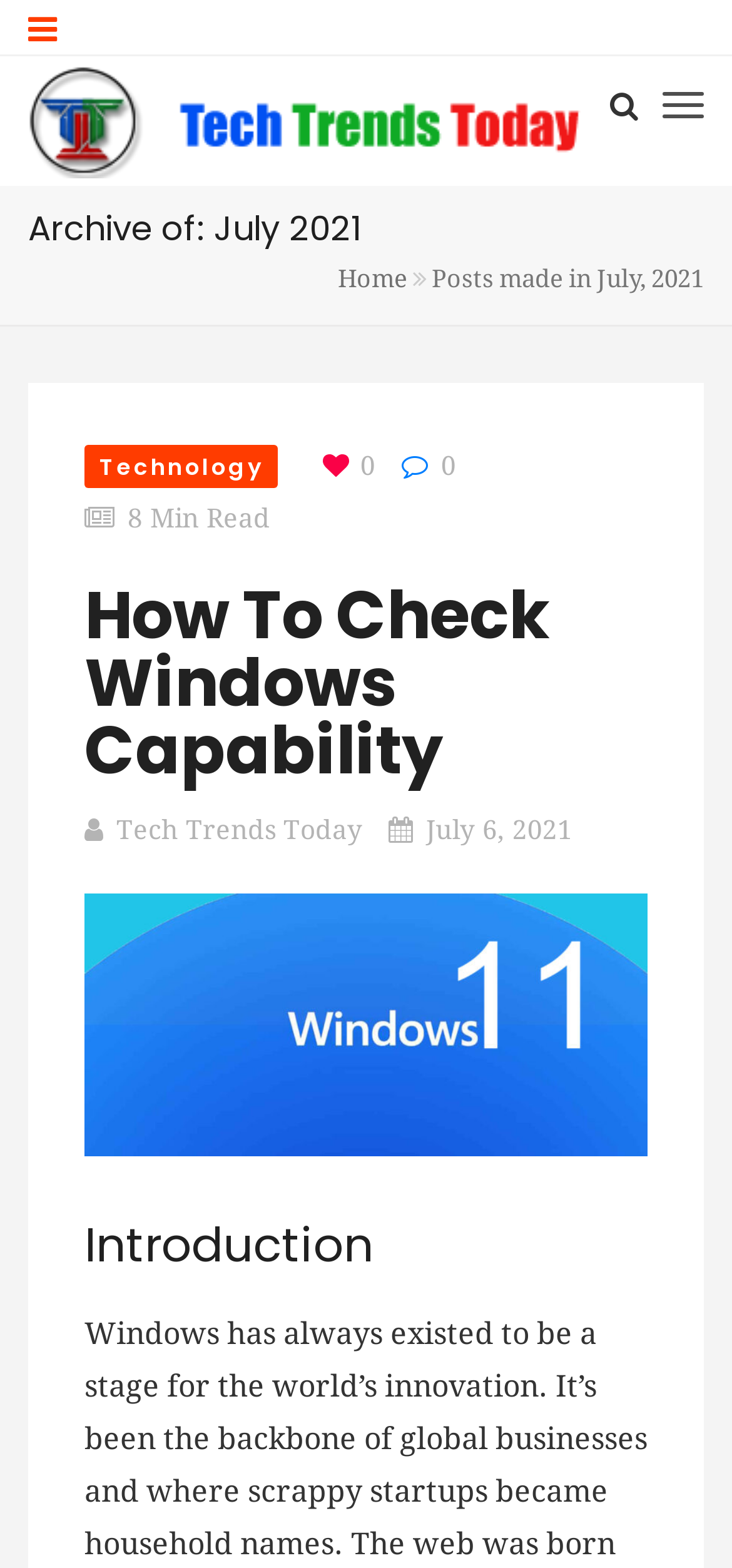Elaborate on the information and visuals displayed on the webpage.

The webpage is a blog archive page, specifically showing posts from July 2021. At the top left, there is a small icon () and a button on the top right. The main title "Tech Trends Today" is prominently displayed at the top, accompanied by a logo image. Below the title, there is a secondary heading "Archive of: July 2021".

The main content area is divided into sections, with a header that reads "Posts made in July, 2021". Below this header, there is a list of article summaries. Each summary includes a title, such as "How To Check Windows Capability", which is a link to the full article. The title is accompanied by a small icon (), a category label "Technology", and a read time indicator "8 Min Read". There is also a link to the article's publication date, "July 6, 2021", and a link to the website's home page, "Home".

The article summaries are arranged in a vertical list, with each summary taking up a significant portion of the page width. There are at least two article summaries on this page, with the second one not fully visible. The webpage has a clean and organized layout, making it easy to navigate and read.